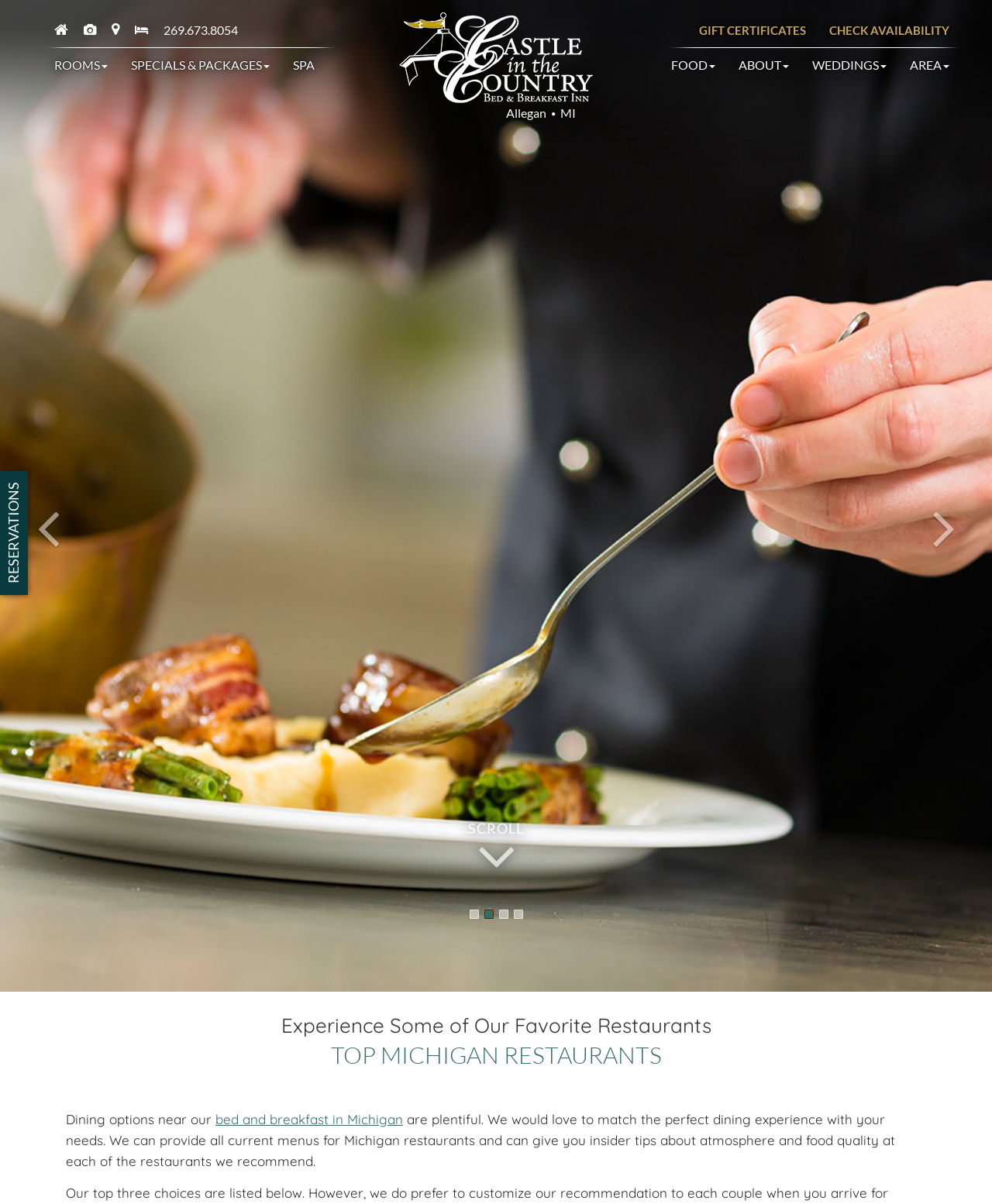Illustrate the webpage with a detailed description.

This webpage is about top Michigan restaurants, specifically highlighting romantic restaurants, wineries, and dining options in Holland, Kalamazoo, and Fennville. 

At the top of the page, there are several links, including "HOME", "PHOTOS", "MAP AND DIRECTIONS", "ROOMS", and "GIFT CERTIFICATES", which are aligned horizontally. Below these links, there are more links organized into categories, such as "ROOMS", "SPECIALS & PACKAGES", "SPA", "FOOD", "ABOUT", "WEDDINGS", and "AREA". Each category has multiple sub-links.

On the left side of the page, there is a link "Castle In the Country" and two static texts "Allegan" and "MI", which are likely related to a location. 

In the middle of the page, there is a section with a heading "TOP MICHIGAN RESTAURANTS" and a static text "Experience Some of Our Favorite Restaurants". Below this, there is a paragraph of text describing the dining options near a bed and breakfast in Michigan, with a link to "bed and breakfast in Michigan". The text also mentions that the webpage can provide menus, atmosphere, and food quality information for recommended restaurants.

At the bottom of the page, there are two carousel navigation links, "\uf104 Move carousel left" and "\uf105 Move carousel right", which suggest that there is a carousel or slideshow on the page.